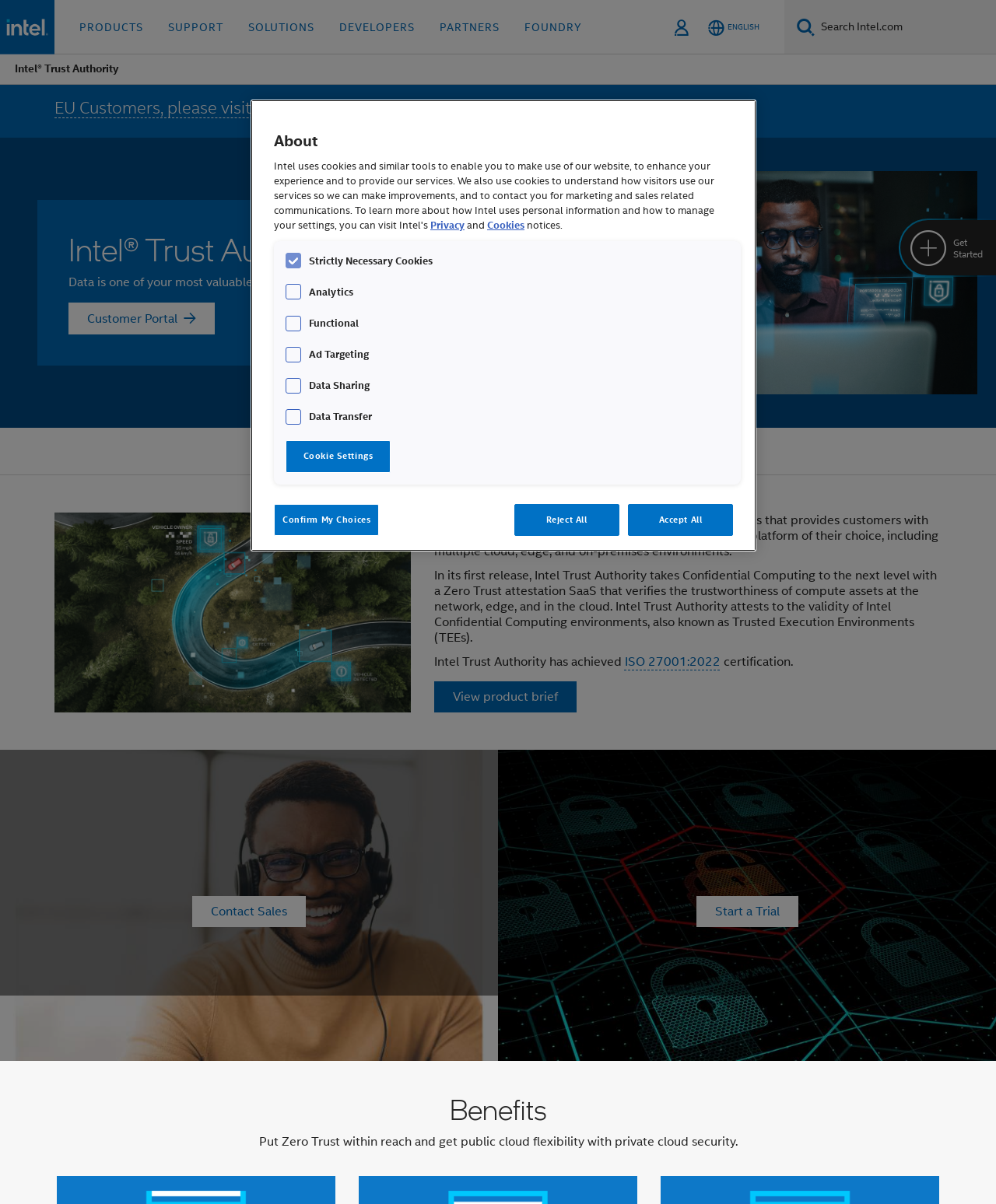Please identify the bounding box coordinates of the area that needs to be clicked to follow this instruction: "Visit the EU Customer Portal".

[0.055, 0.08, 0.442, 0.098]